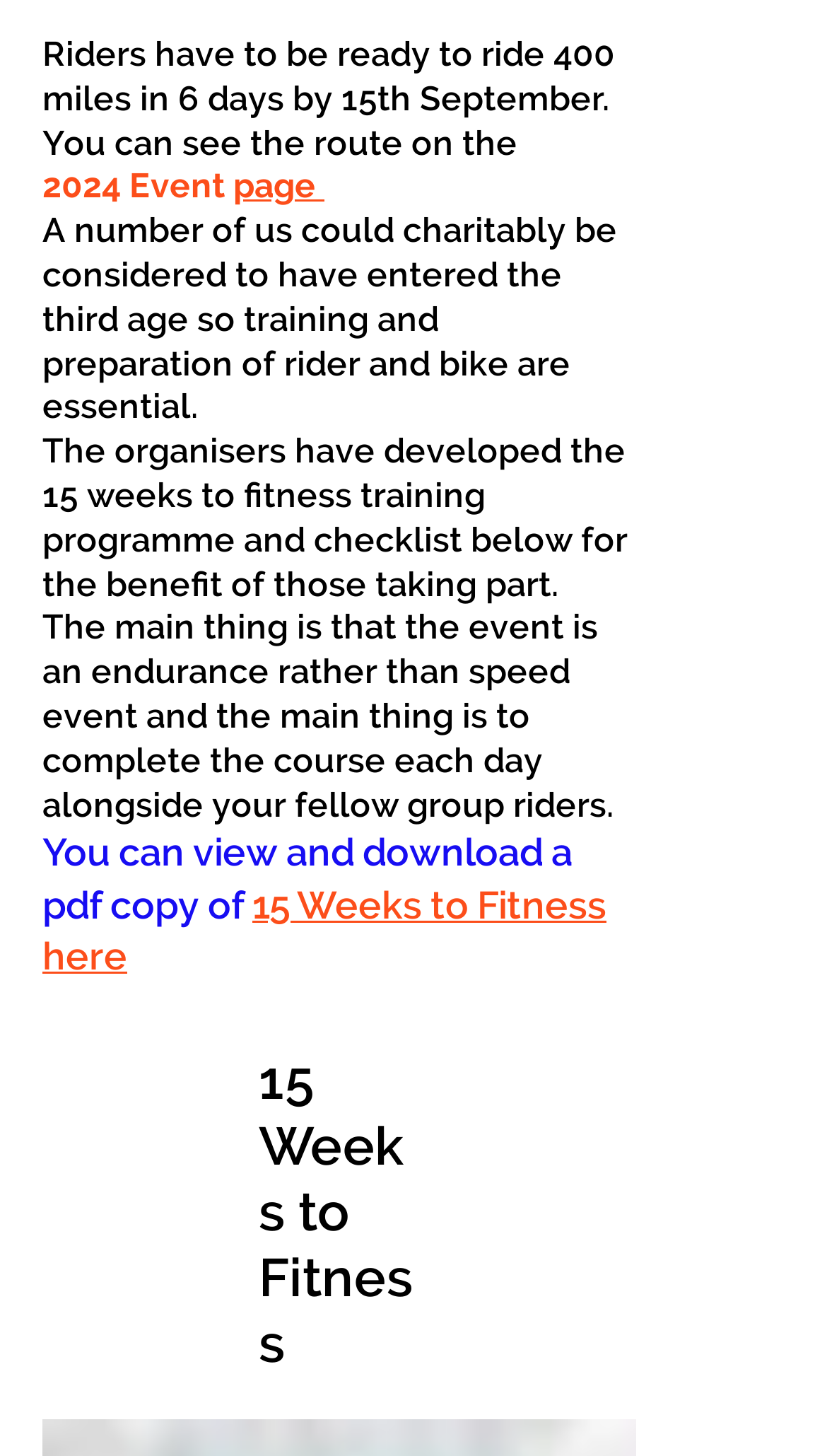Answer succinctly with a single word or phrase:
What is the deadline for the 400-mile ride?

15th September